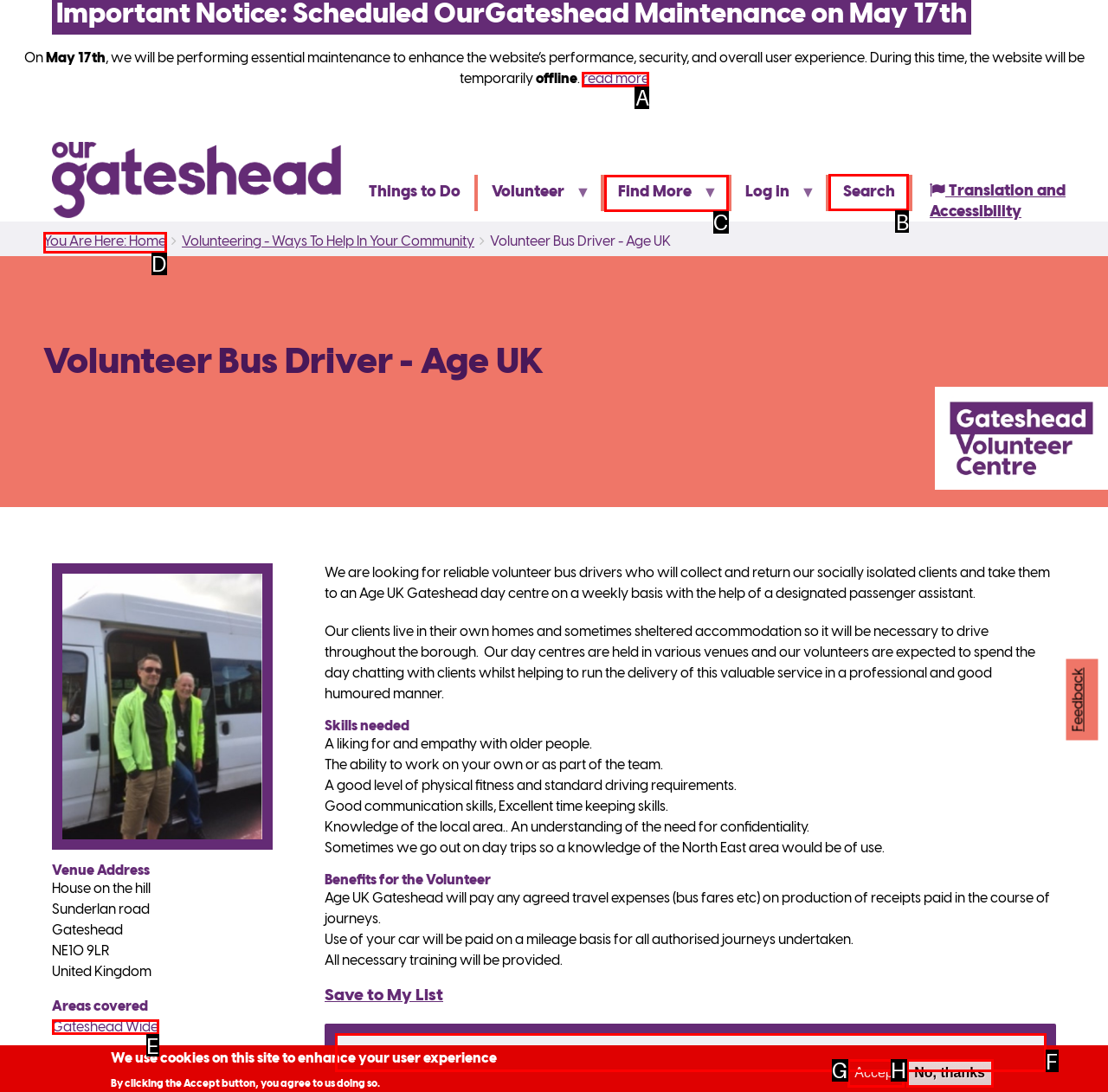Select the appropriate HTML element to click for the following task: Search for something
Answer with the letter of the selected option from the given choices directly.

B